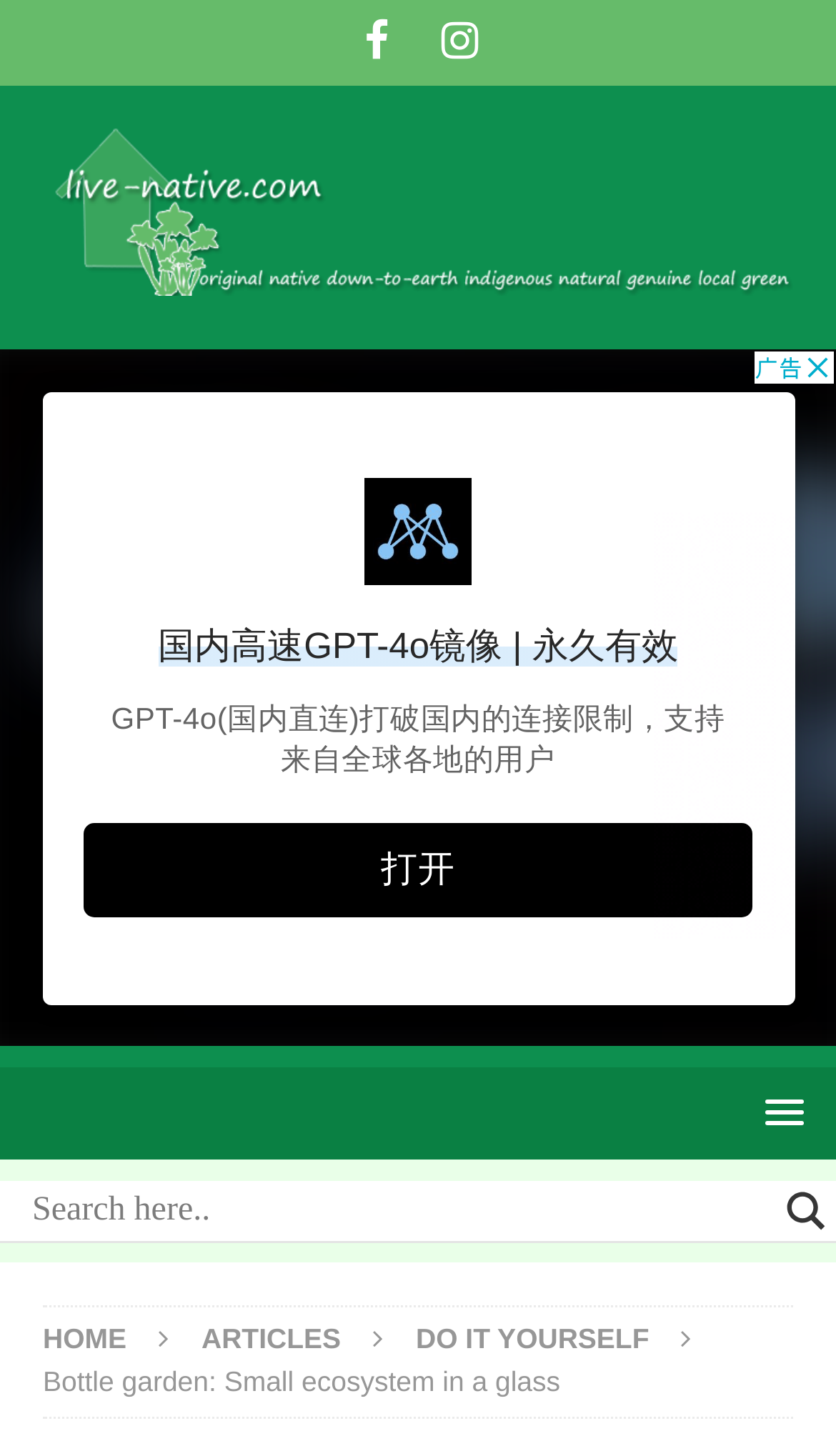Explain the webpage's design and content in an elaborate manner.

This webpage is about creating a bottle garden, a self-sustaining ecosystem in a glass container. At the top left corner, there are three social media links: Facebook, Instagram, and a link to the website live-native.com, accompanied by the website's logo. 

Below these links, there is a large advertisement iframe that spans the entire width of the page. 

On the top right corner, there is a menu link with a popup. 

The main content of the webpage starts below the advertisement. There is a search form with a search input box, a search autocomplete input box, and a search magnifier button with an image. 

Below the search form, there are three navigation links: HOME, ARTICLES, and DO IT YOURSELF. 

The main title of the webpage, "Bottle garden: Small ecosystem in a glass", is displayed prominently below the navigation links.